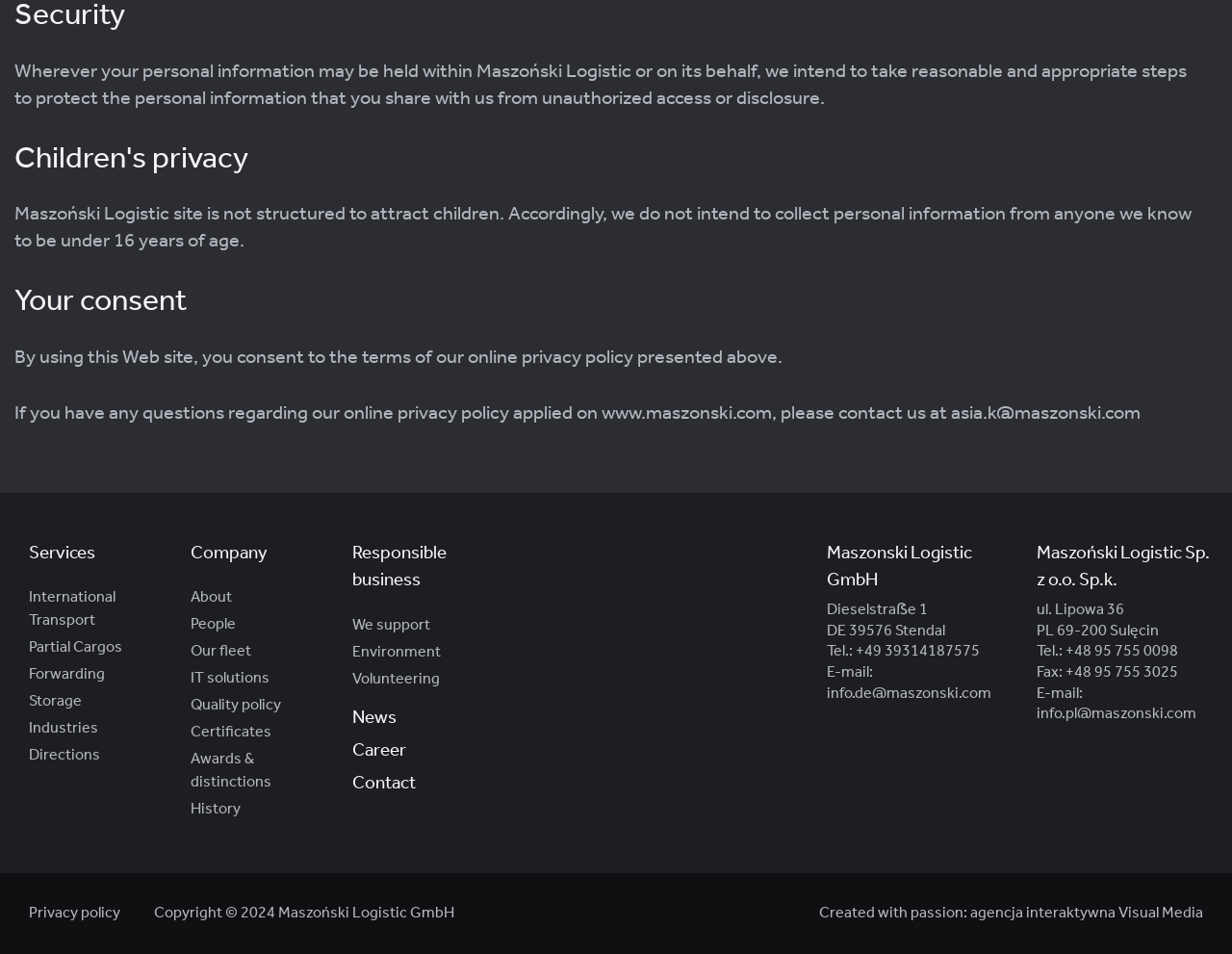Specify the bounding box coordinates of the area to click in order to execute this command: 'Learn about Company'. The coordinates should consist of four float numbers ranging from 0 to 1, and should be formatted as [left, top, right, bottom].

[0.155, 0.567, 0.217, 0.595]